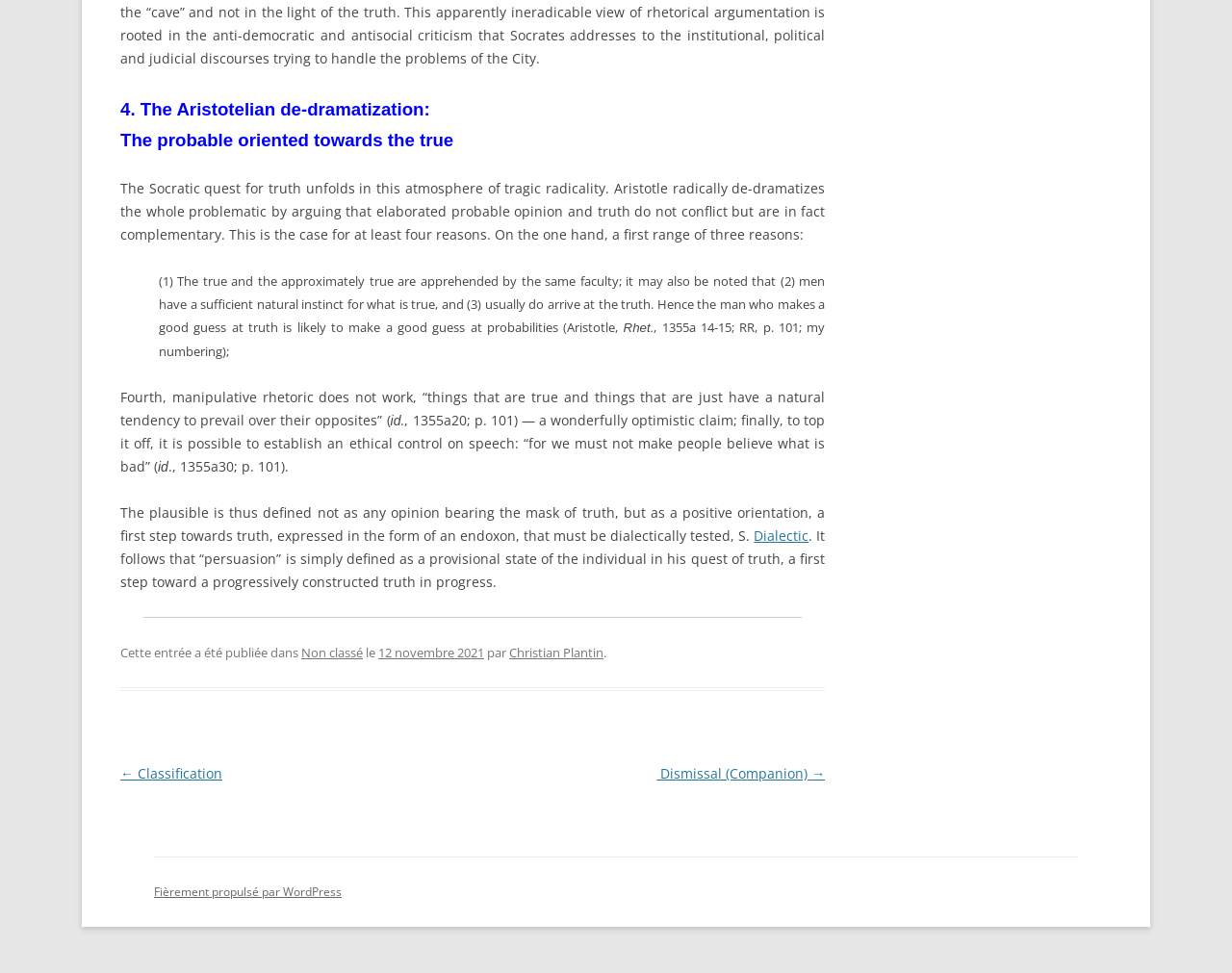Identify the bounding box of the HTML element described as: "Dialectic".

[0.612, 0.541, 0.657, 0.56]